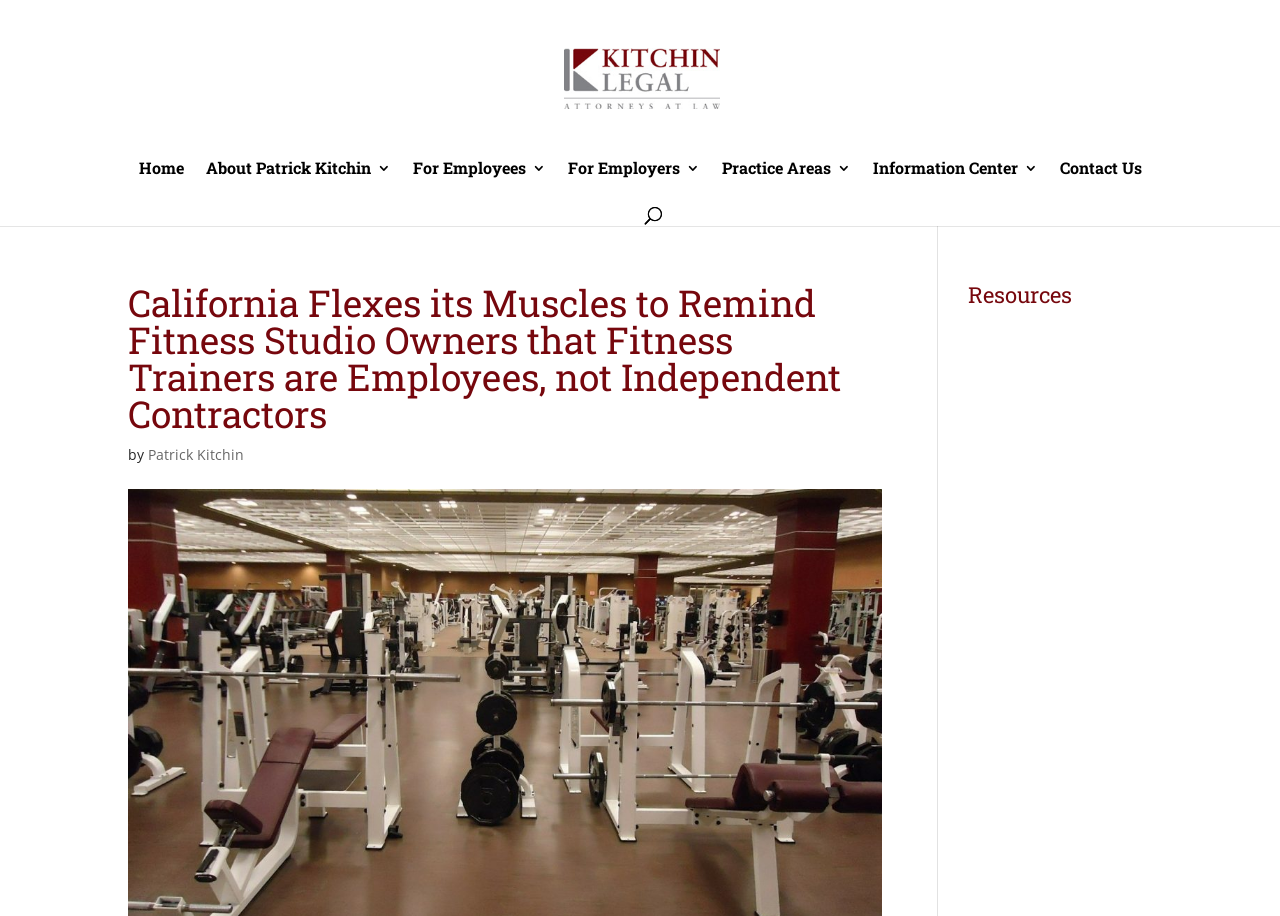Specify the bounding box coordinates of the element's region that should be clicked to achieve the following instruction: "visit Kitchin Legal website". The bounding box coordinates consist of four float numbers between 0 and 1, in the format [left, top, right, bottom].

[0.416, 0.073, 0.588, 0.094]